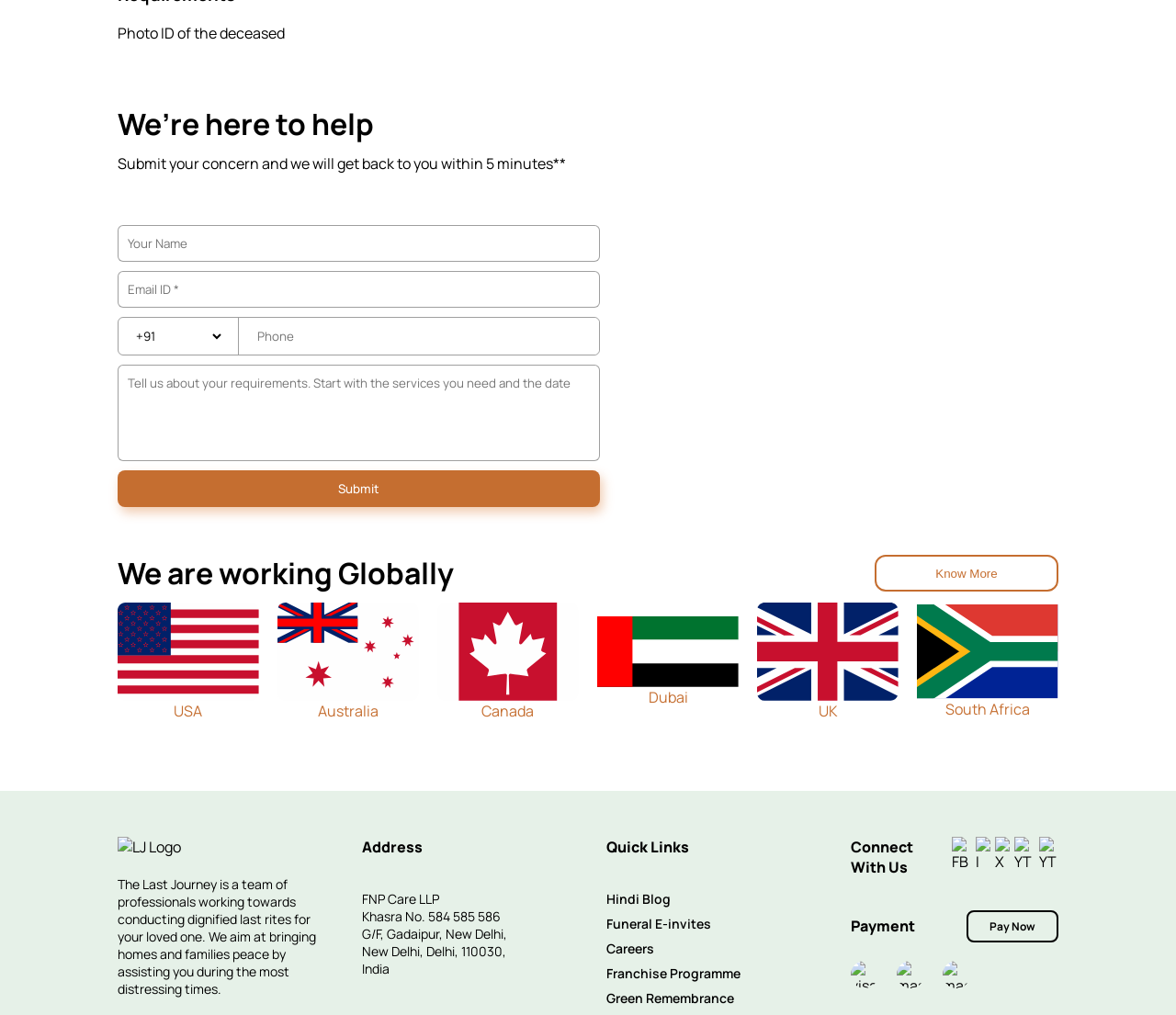Locate the bounding box coordinates of the element's region that should be clicked to carry out the following instruction: "Learn more about the services". The coordinates need to be four float numbers between 0 and 1, i.e., [left, top, right, bottom].

[0.744, 0.547, 0.9, 0.583]